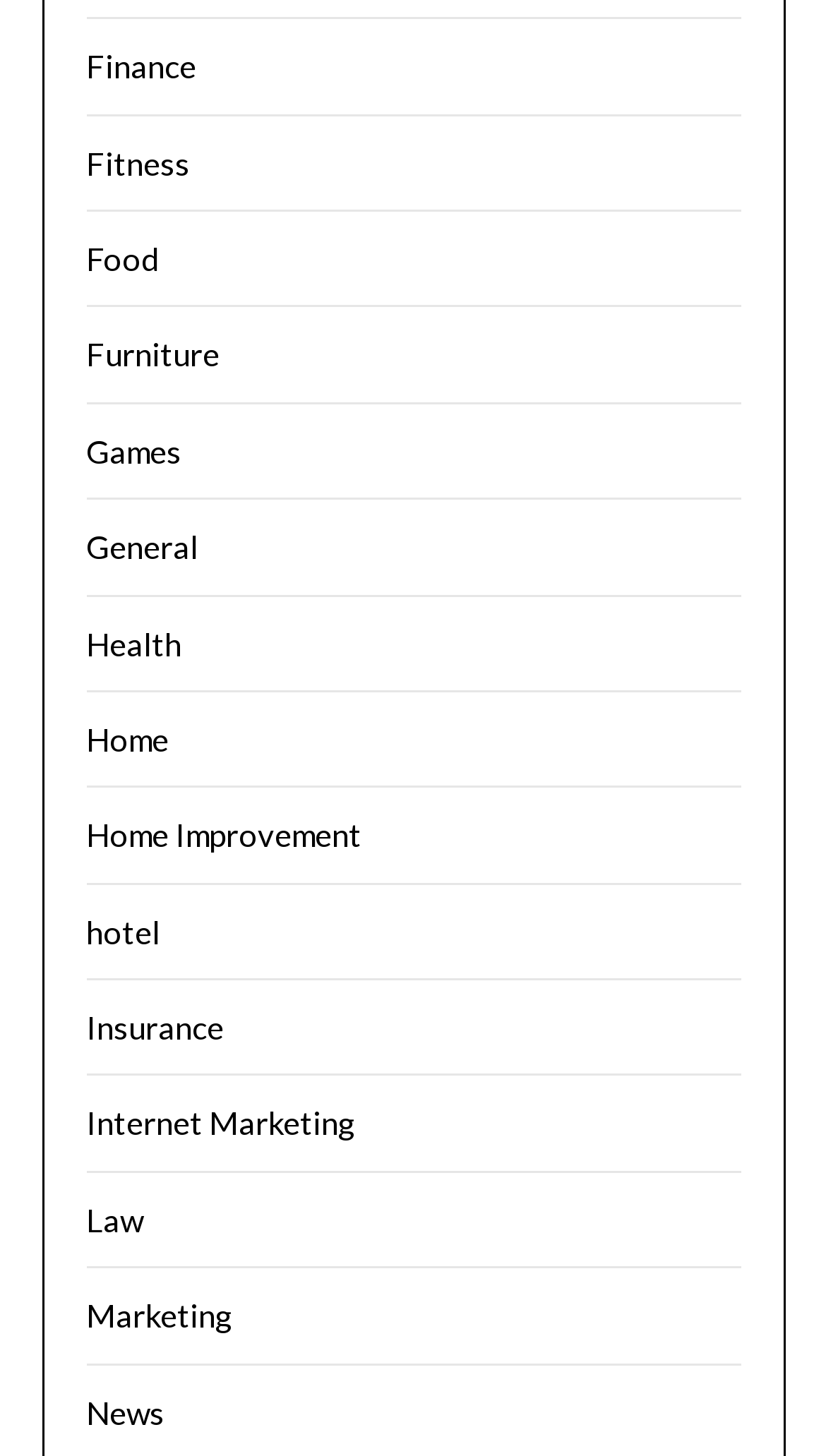Could you provide the bounding box coordinates for the portion of the screen to click to complete this instruction: "Contact Sally Kirkman"?

None